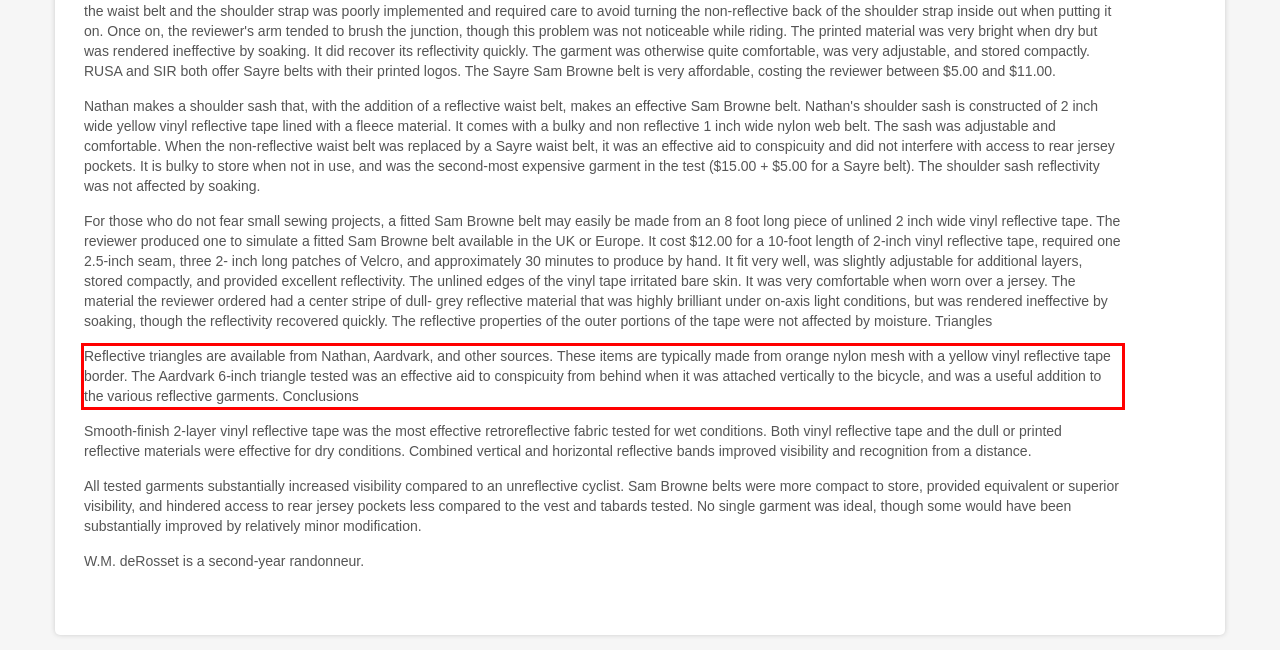Given a webpage screenshot with a red bounding box, perform OCR to read and deliver the text enclosed by the red bounding box.

Reflective triangles are available from Nathan, Aardvark, and other sources. These items are typically made from orange nylon mesh with a yellow vinyl reflective tape border. The Aardvark 6-inch triangle tested was an effective aid to conspicuity from behind when it was attached vertically to the bicycle, and was a useful addition to the various reflective garments. Conclusions